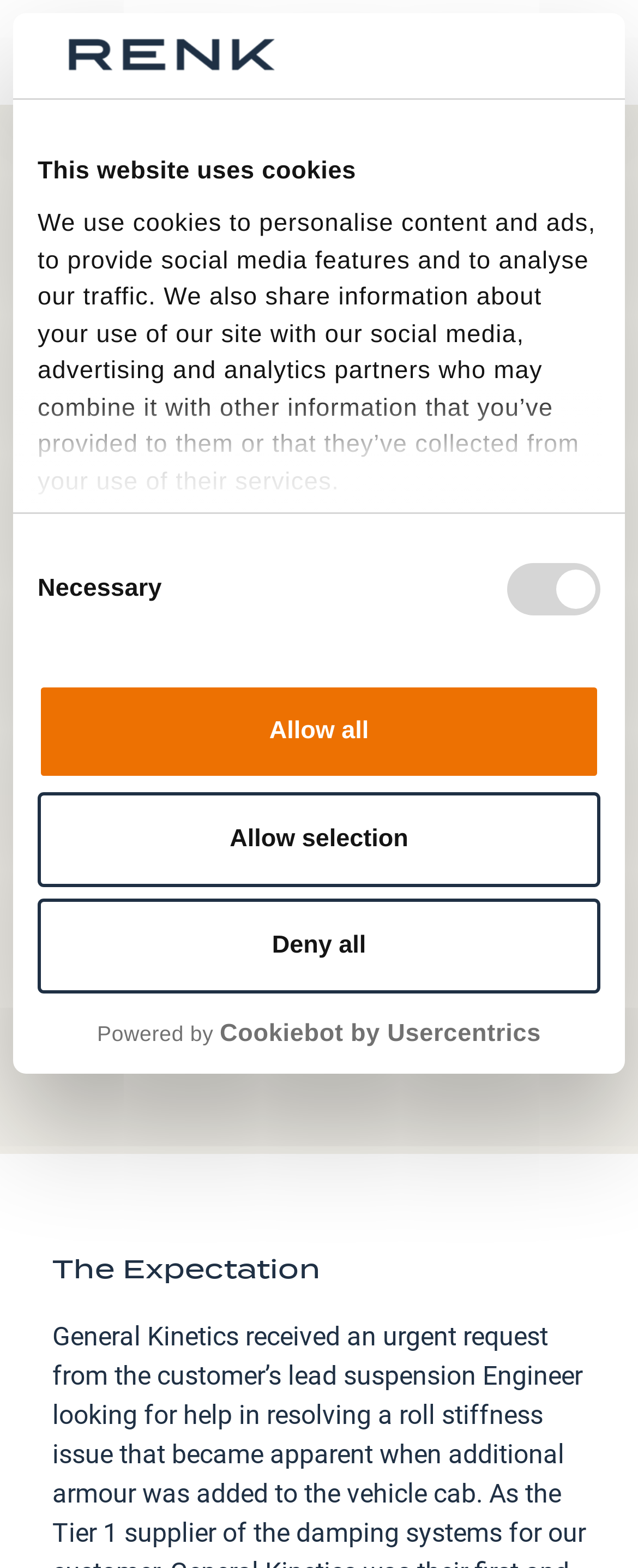What is the purpose of the suspension modification?
Please describe in detail the information shown in the image to answer the question.

The purpose of the suspension modification can be inferred from the context of the project. The addition of armour to the vehicles was done to protect the soldiers, and the suspension modification was necessary to address the performance degradation caused by the added weight.